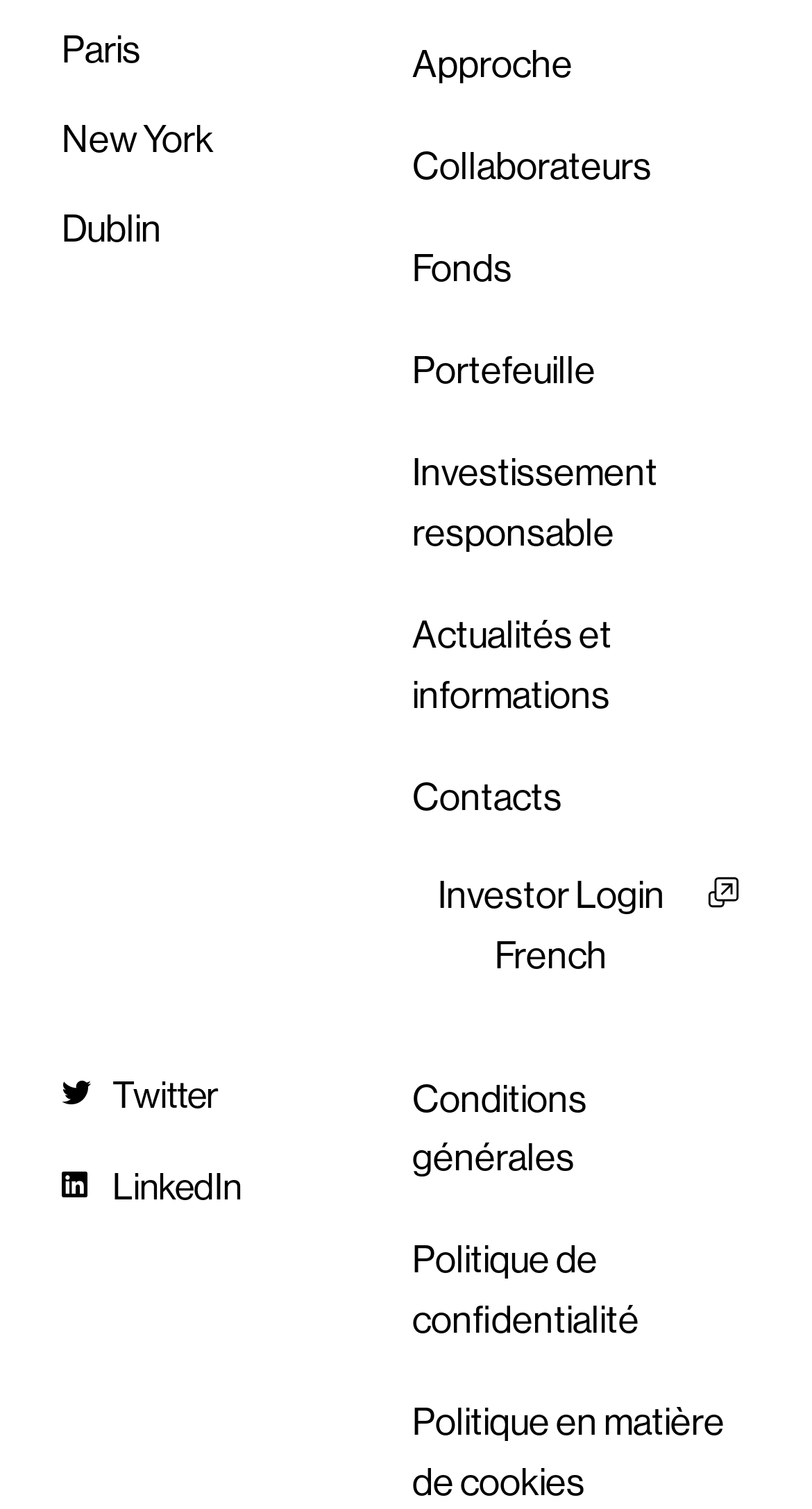Answer succinctly with a single word or phrase:
How many links are there in the main menu?

7